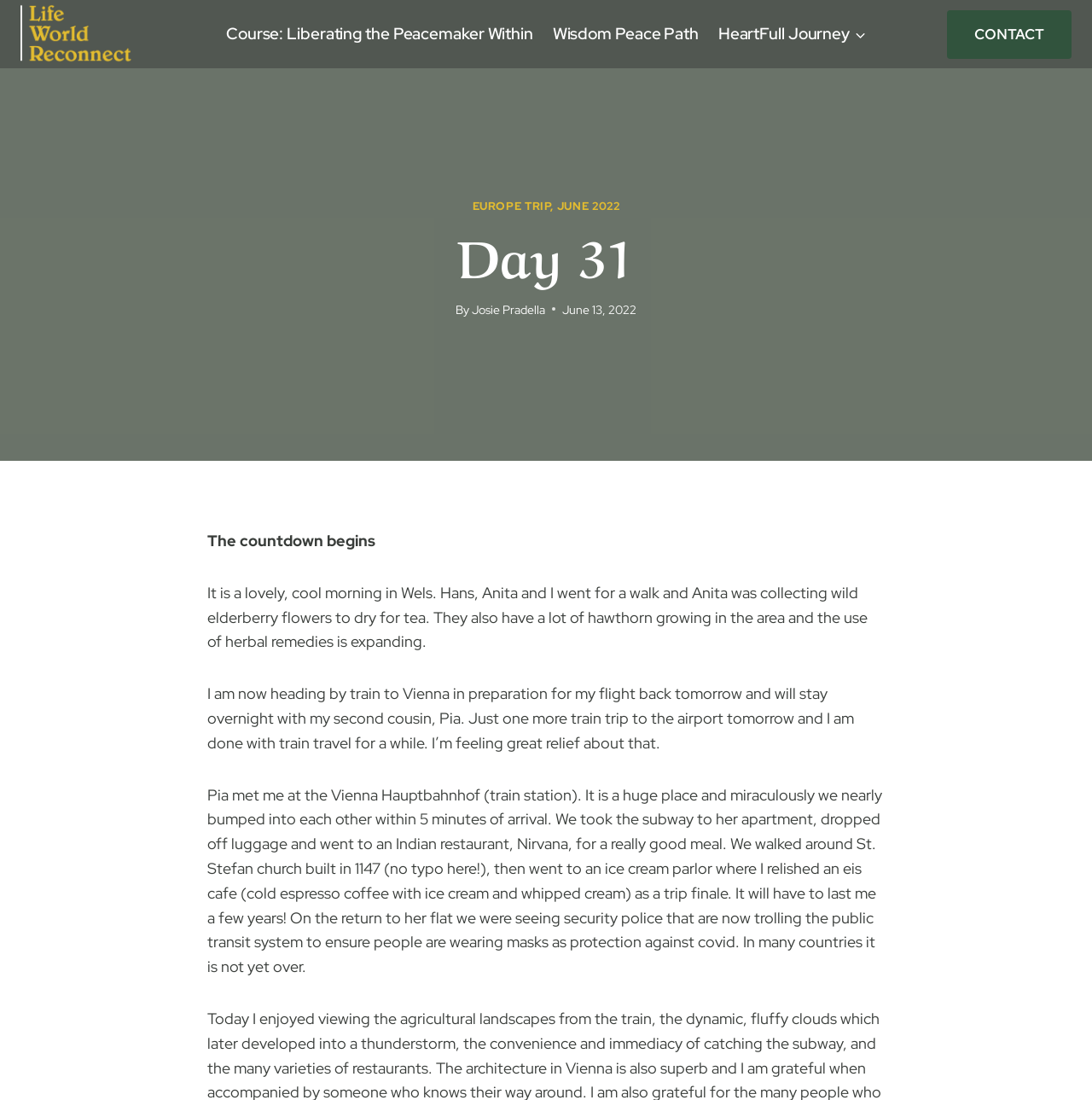Determine the bounding box coordinates of the clickable element to complete this instruction: "Go to the 'CONTACT' page". Provide the coordinates in the format of four float numbers between 0 and 1, [left, top, right, bottom].

[0.867, 0.009, 0.981, 0.053]